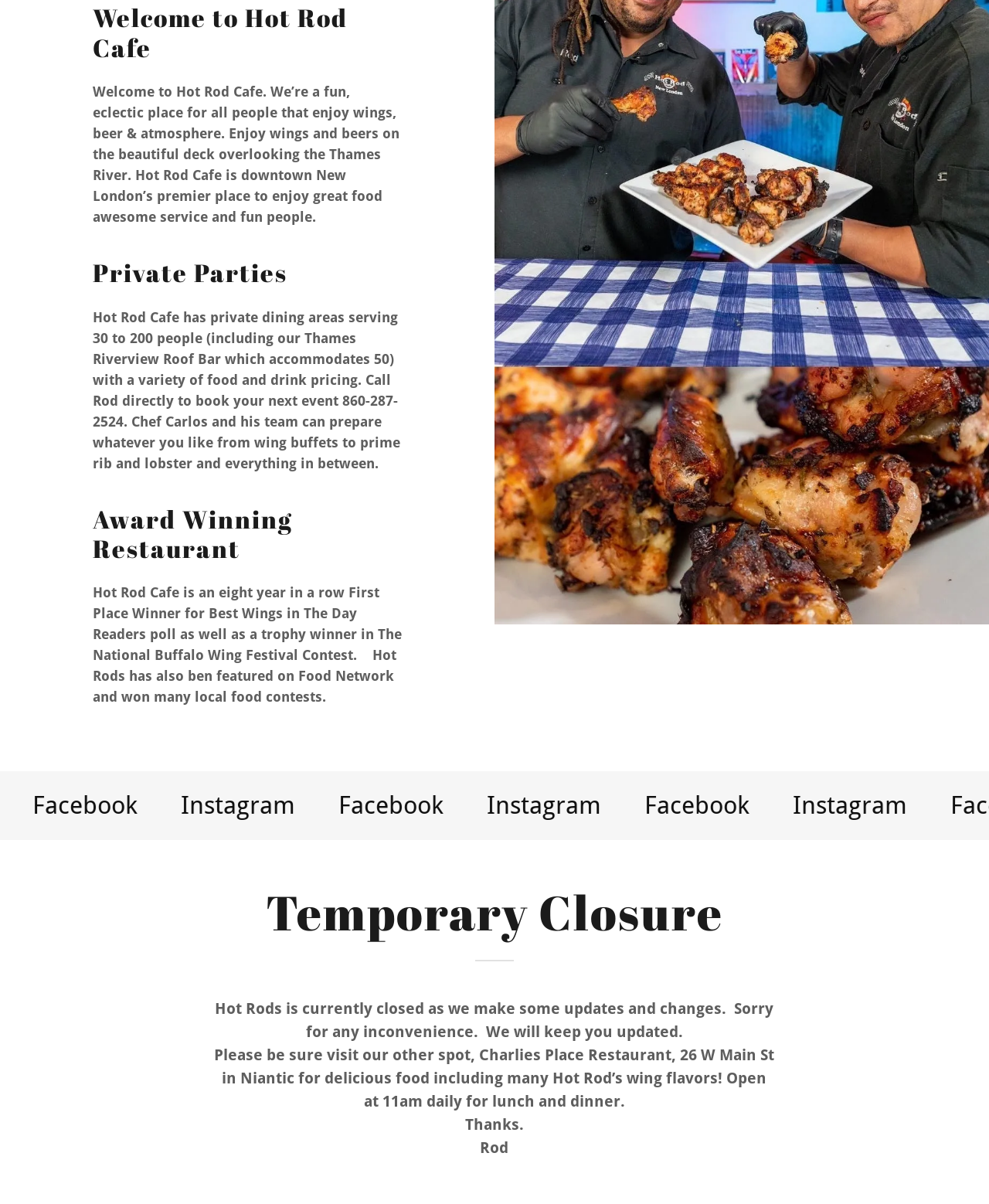Using the provided element description, identify the bounding box coordinates as (top-left x, top-left y, bottom-right x, bottom-right y). Ensure all values are between 0 and 1. Description: Facebook

[0.748, 0.656, 0.854, 0.682]